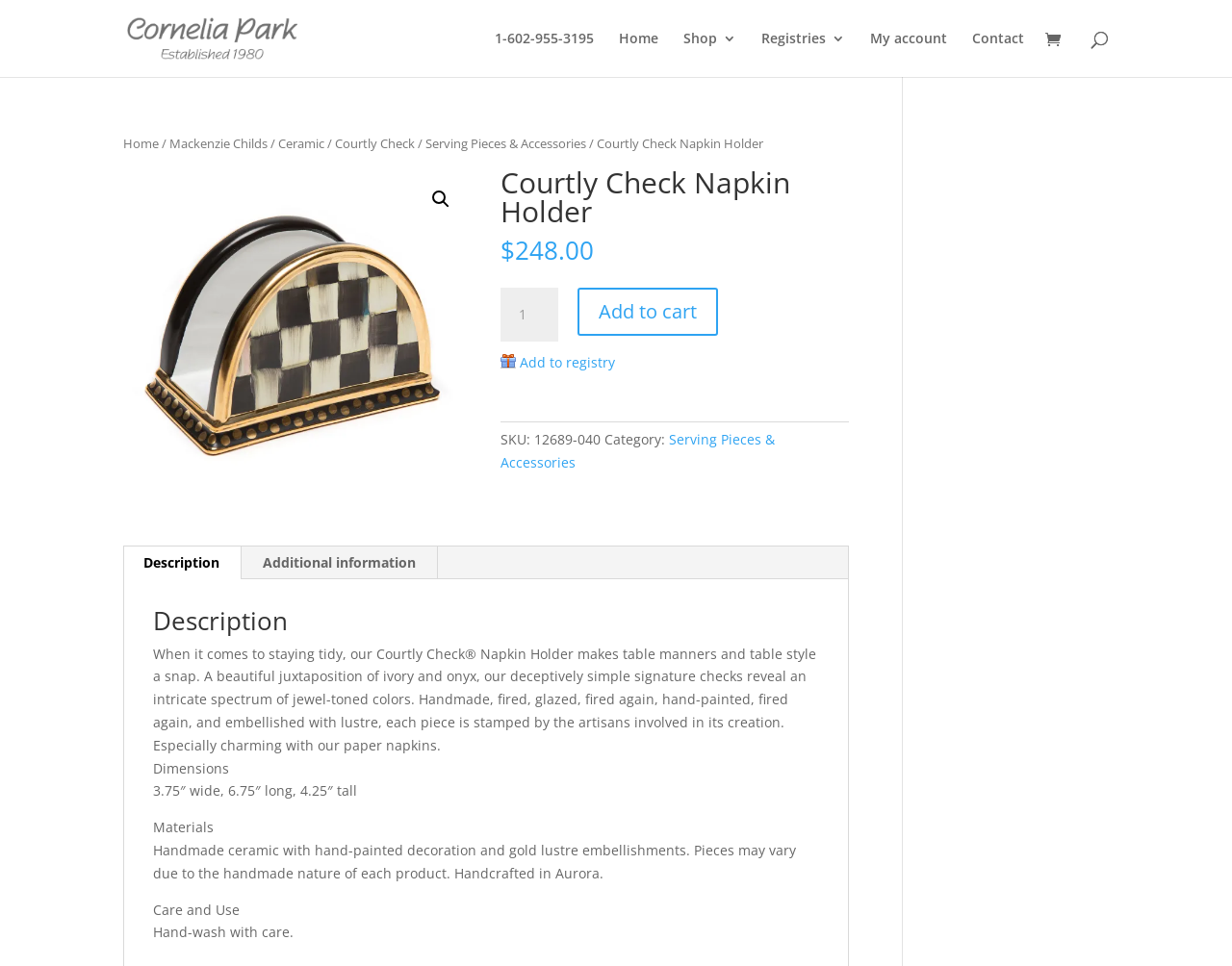Please determine the bounding box coordinates for the element with the description: "🔍".

[0.344, 0.188, 0.372, 0.224]